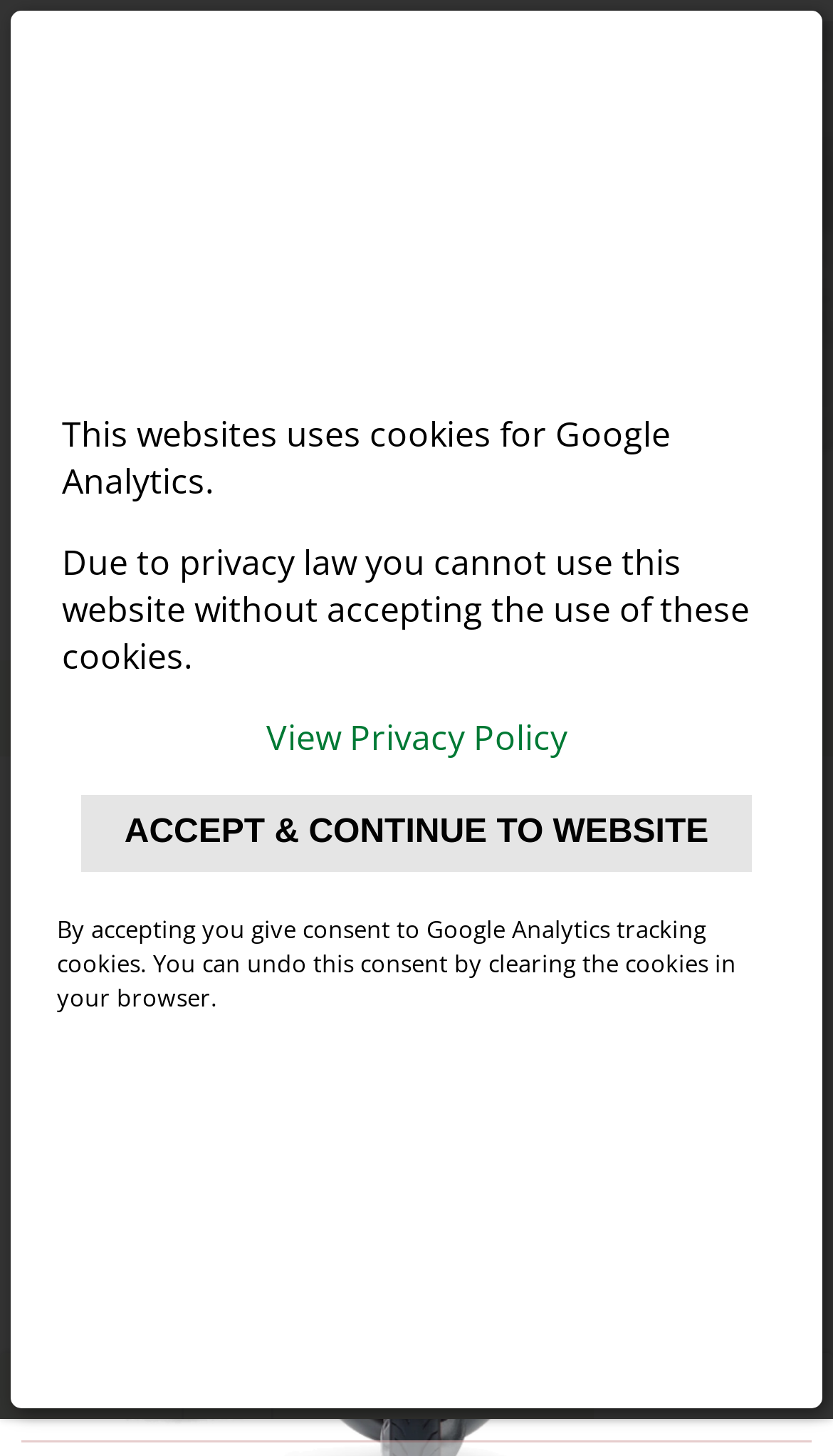What is the topic of the free eBook?
Please craft a detailed and exhaustive response to the question.

The topic of the free eBook can be found in the link text, which mentions 'Moon Barrier' and seems to be related to a philosophical or scientific discussion about the sublunary theory of Plato and Aristotle.